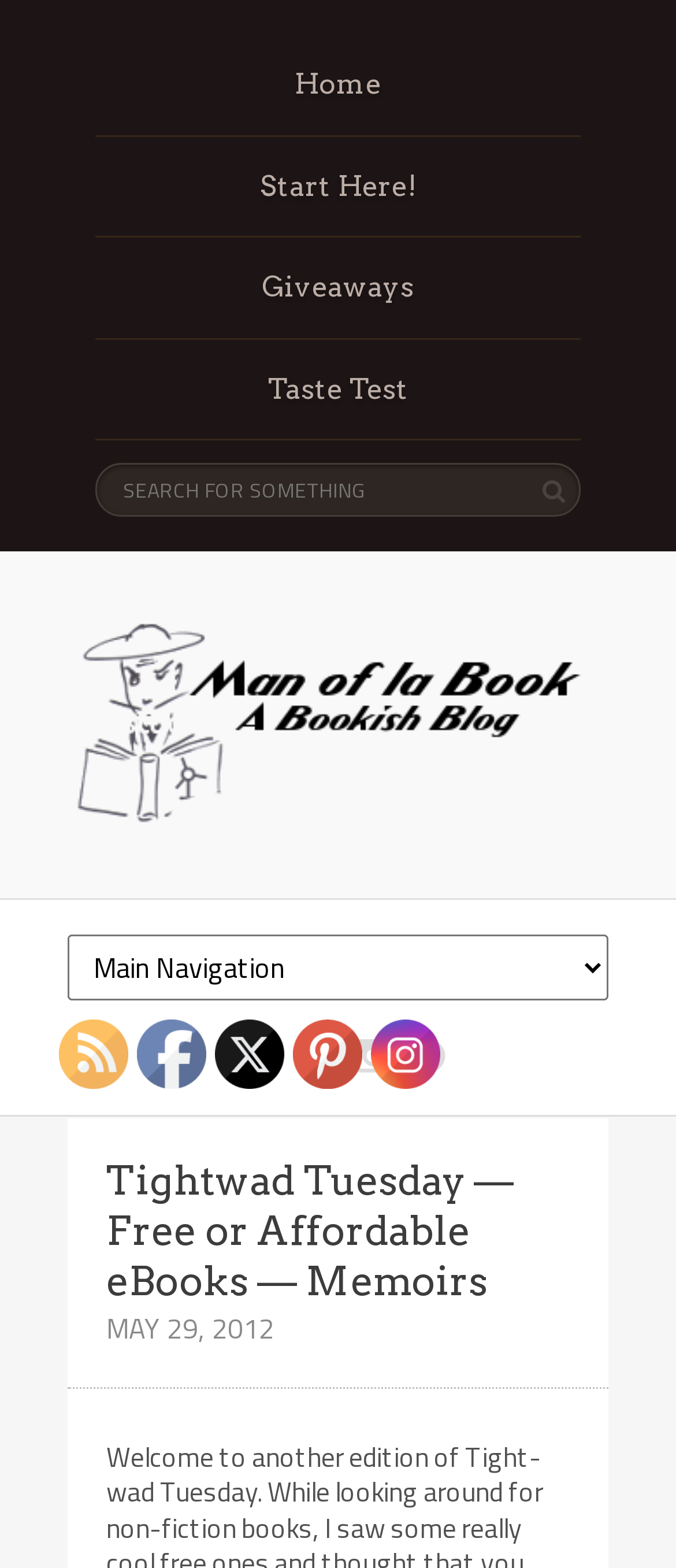Can you extract the headline from the webpage for me?

Tightwad Tuesday — Free or Affordable eBooks — Memoirs